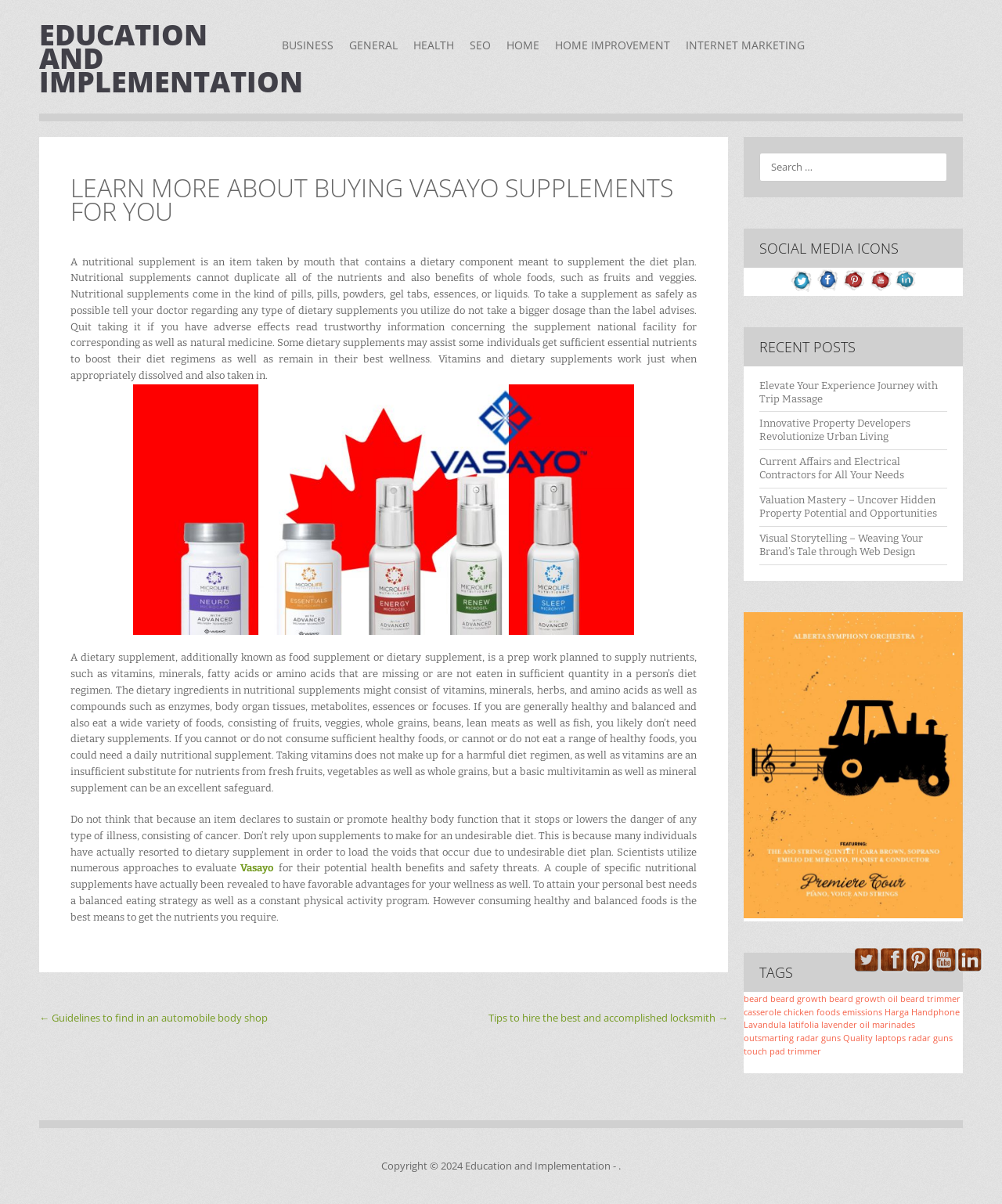Please specify the bounding box coordinates of the clickable section necessary to execute the following command: "Go to HOME".

[0.498, 0.02, 0.546, 0.056]